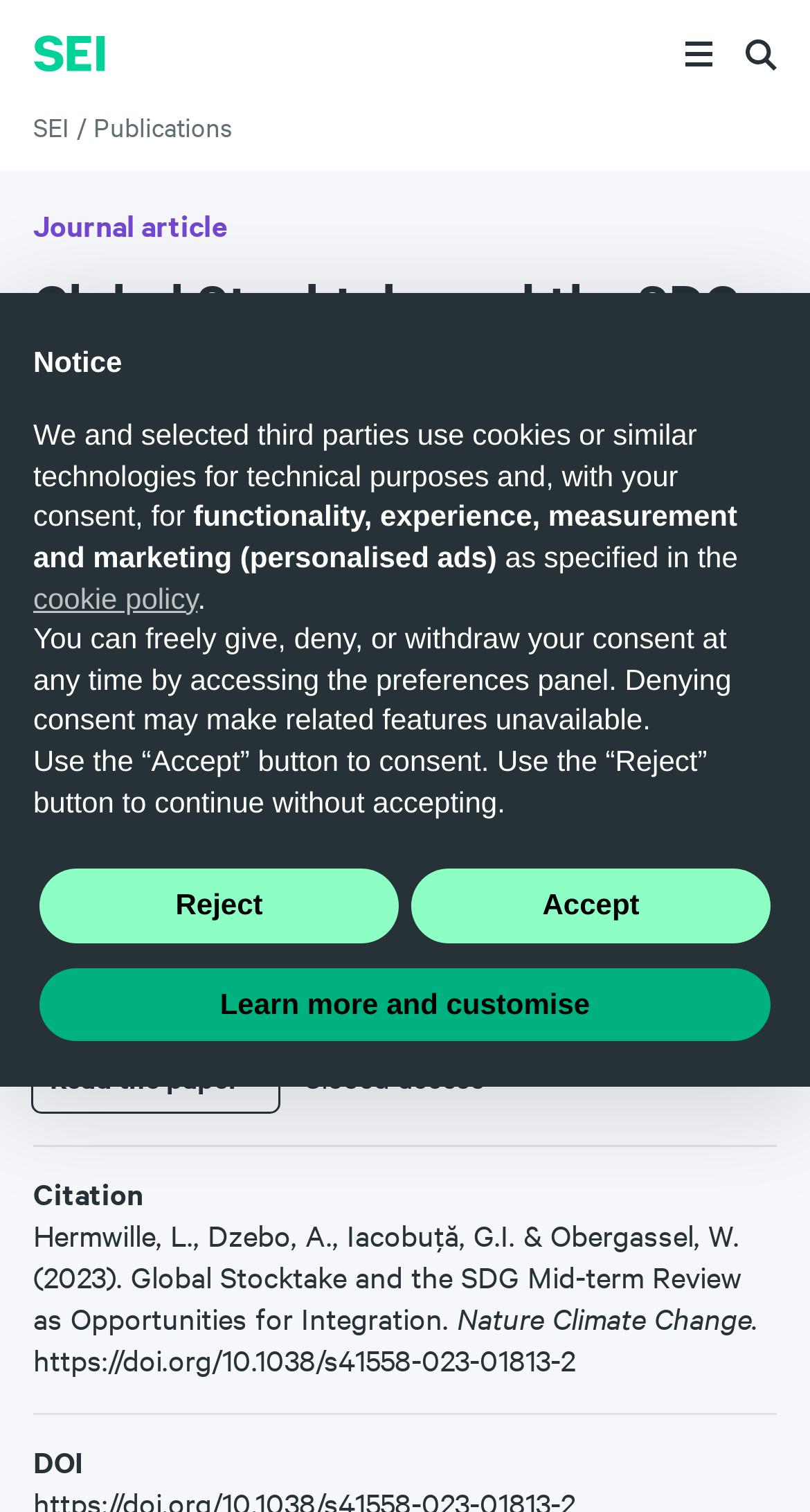Extract the heading text from the webpage.

Global Stocktake and the SDG mid-term review as opportunities for integration